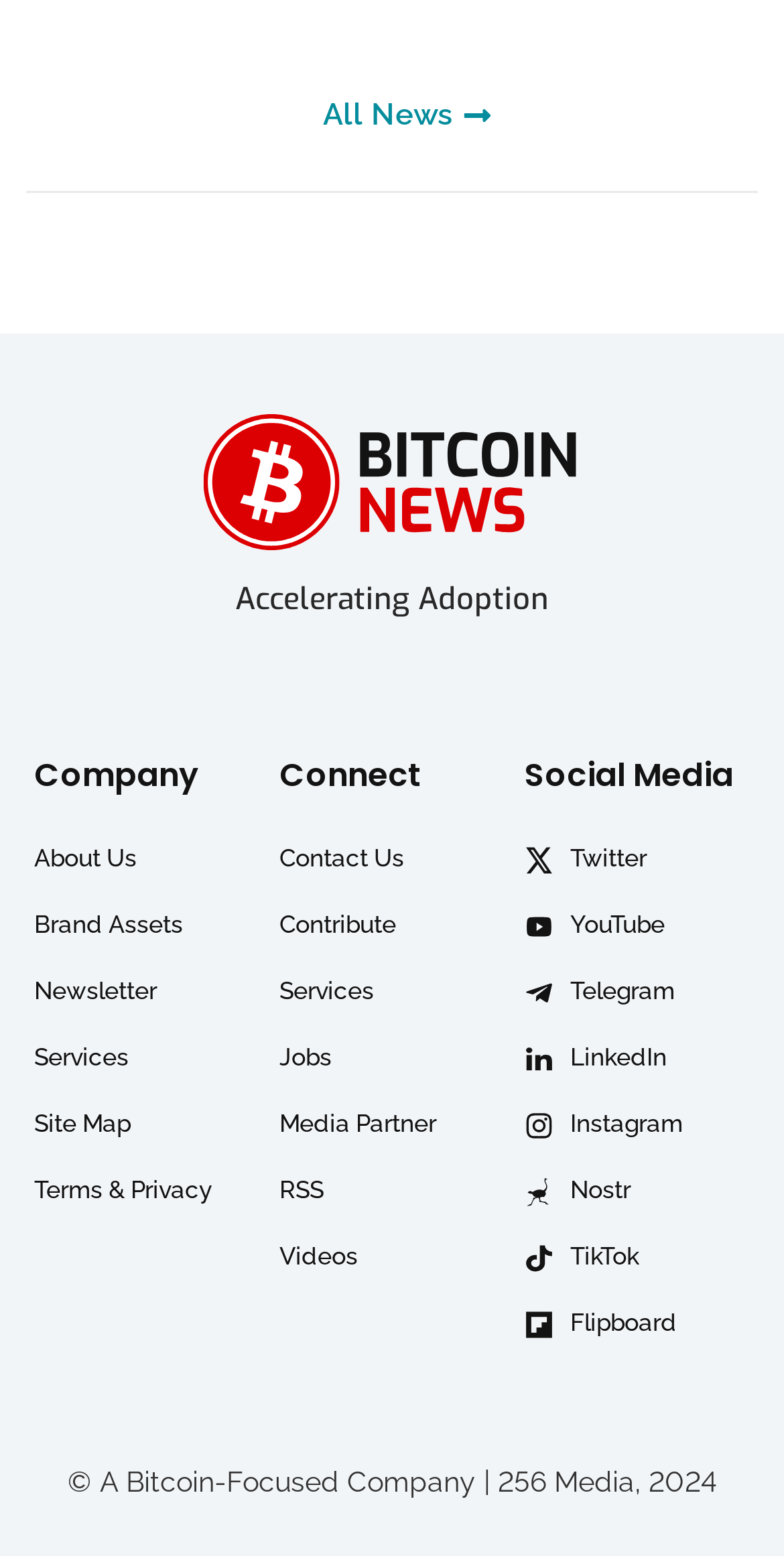Identify the bounding box coordinates of the clickable region required to complete the instruction: "Follow the company on Twitter". The coordinates should be given as four float numbers within the range of 0 and 1, i.e., [left, top, right, bottom].

[0.669, 0.536, 0.982, 0.569]